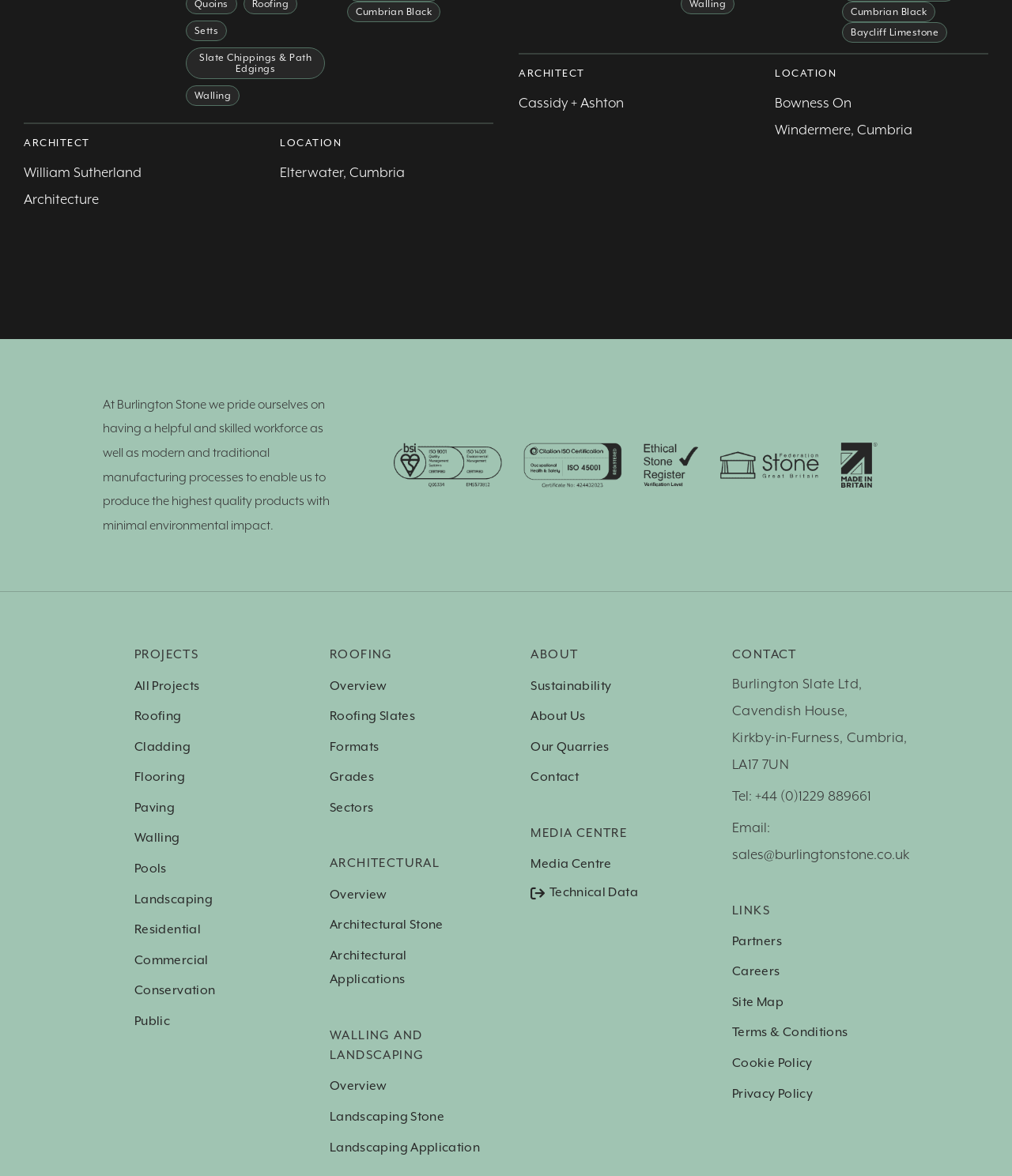Please give a succinct answer using a single word or phrase:
What is the location of Burlington Slate Ltd?

Kirkby-in-Furness, Cumbria, LA17 7UN